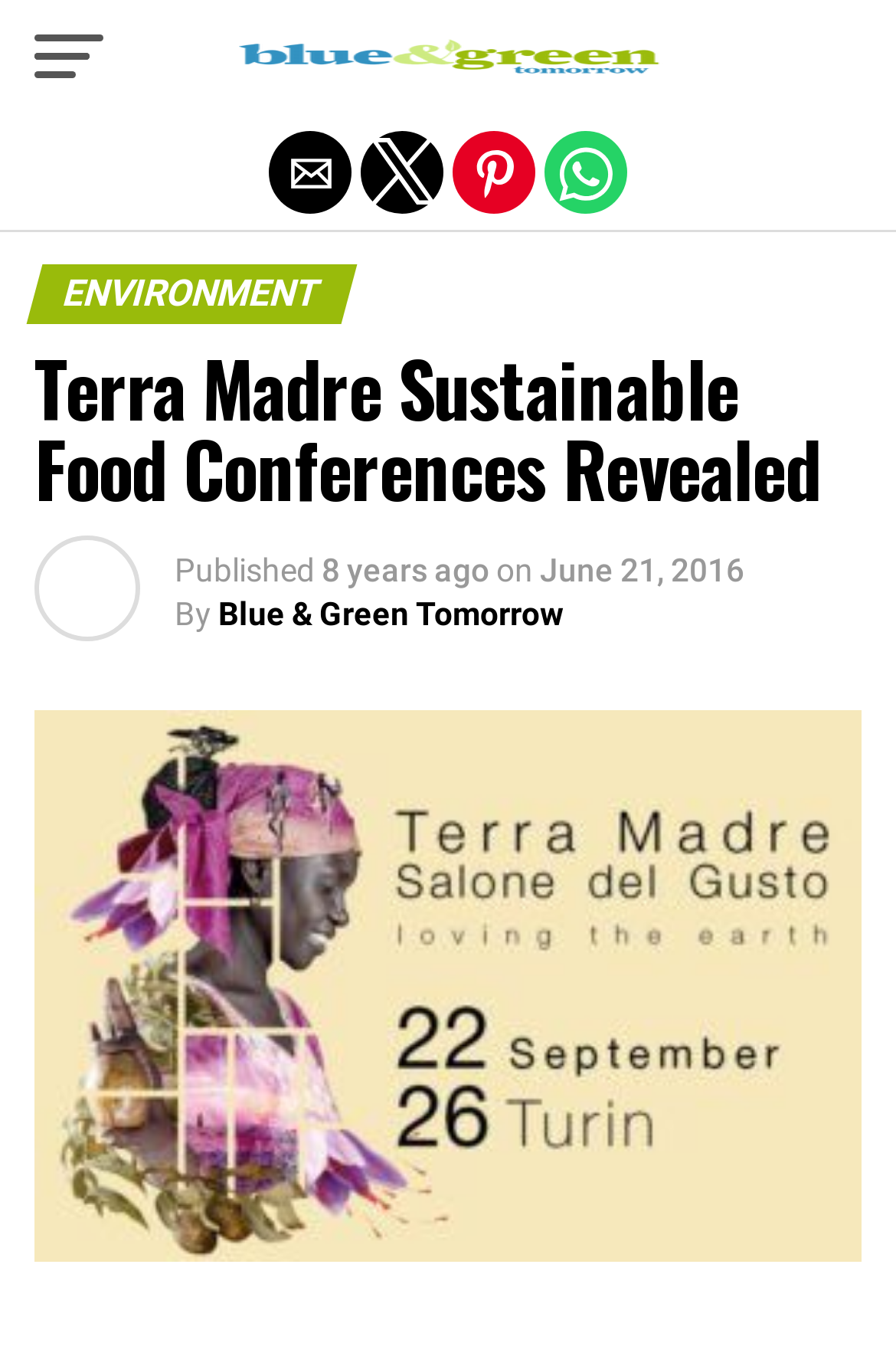Identify the first-level heading on the webpage and generate its text content.

Terra Madre Sustainable Food Conferences Revealed